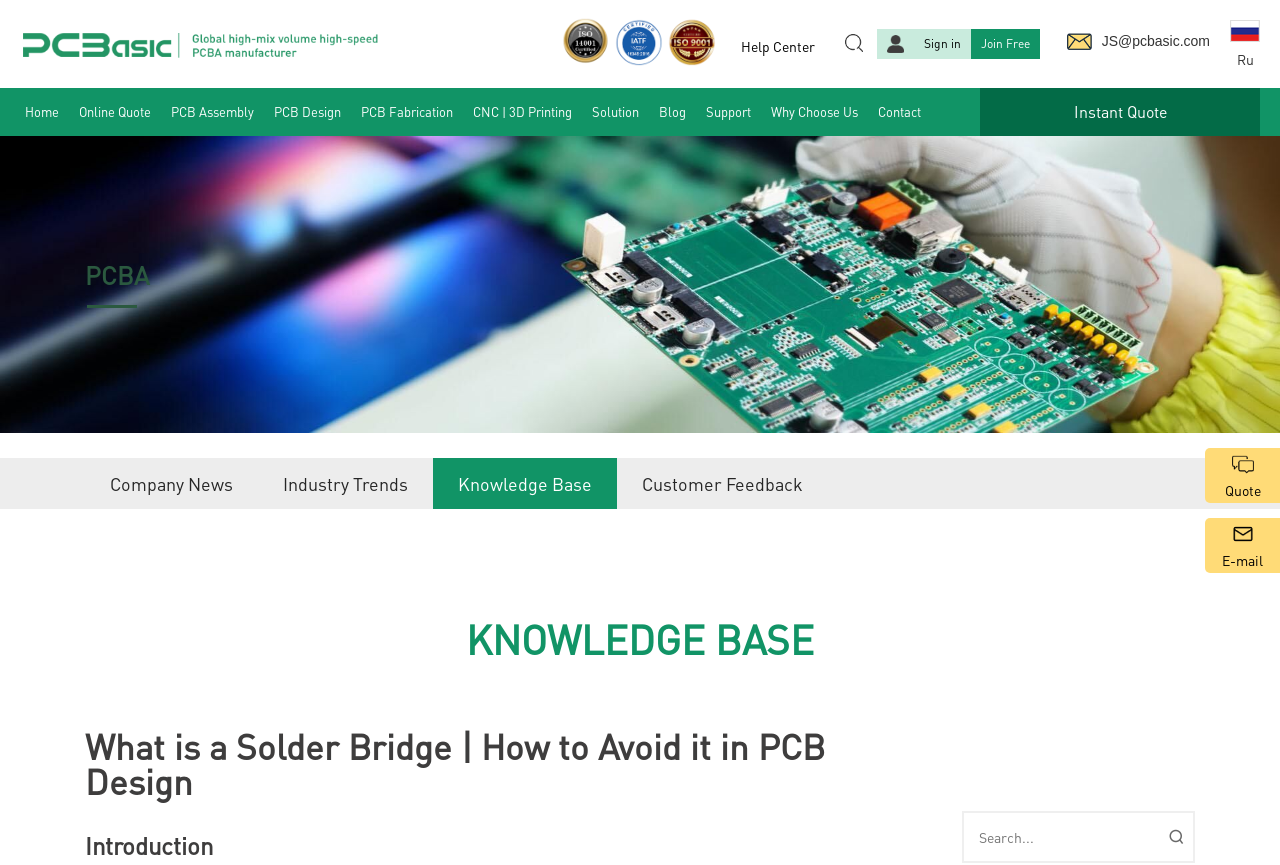Can you give a comprehensive explanation to the question given the content of the image?
What is the purpose of the 'Search...' textbox?

The 'Search...' textbox is located at the top right corner of the webpage, and its purpose is to allow users to search for specific information or keywords within the website. This is a common feature found in many websites, and it helps users to quickly find what they are looking for.